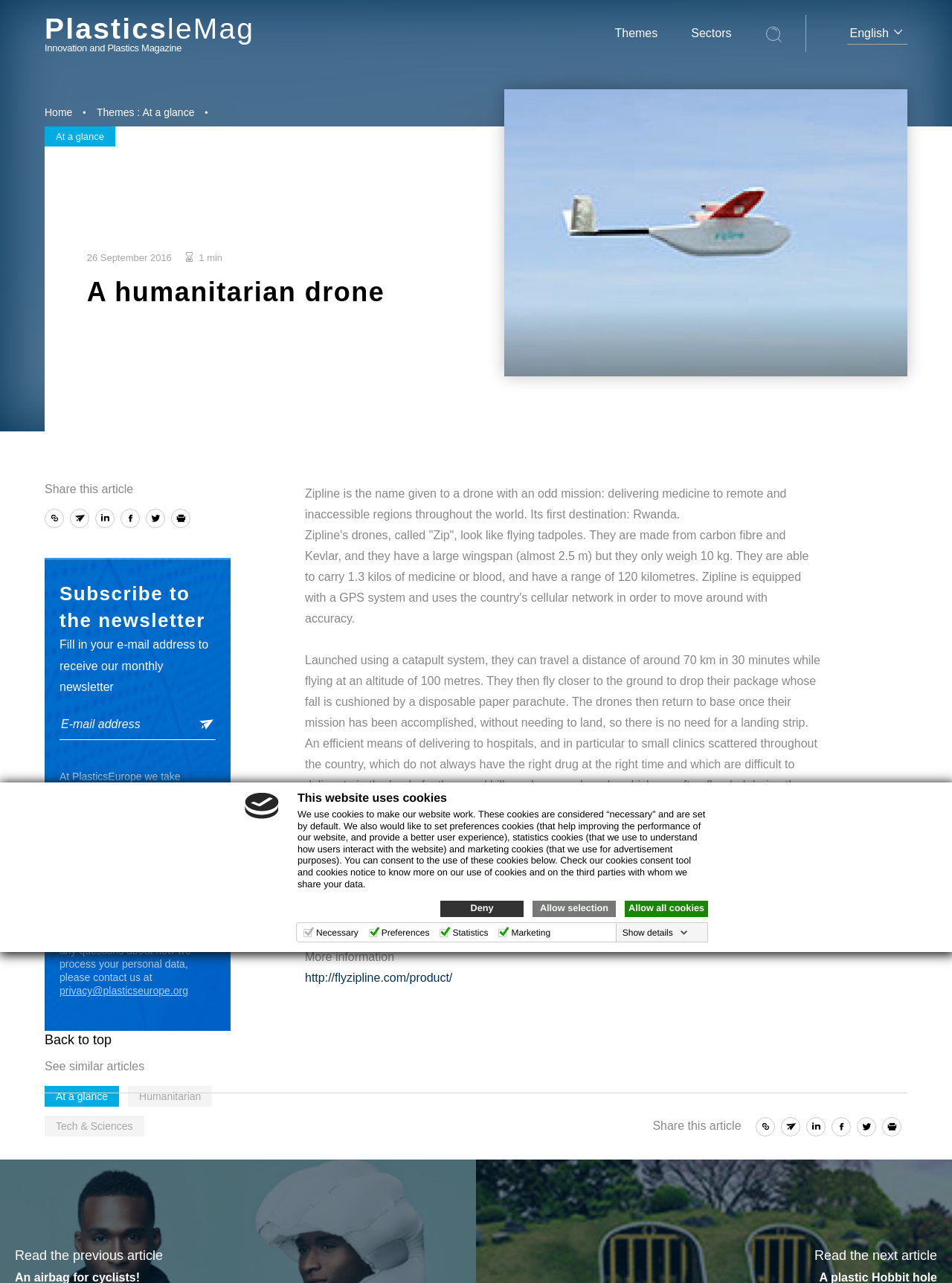Please find the bounding box for the UI component described as follows: "name="your-company"".

None